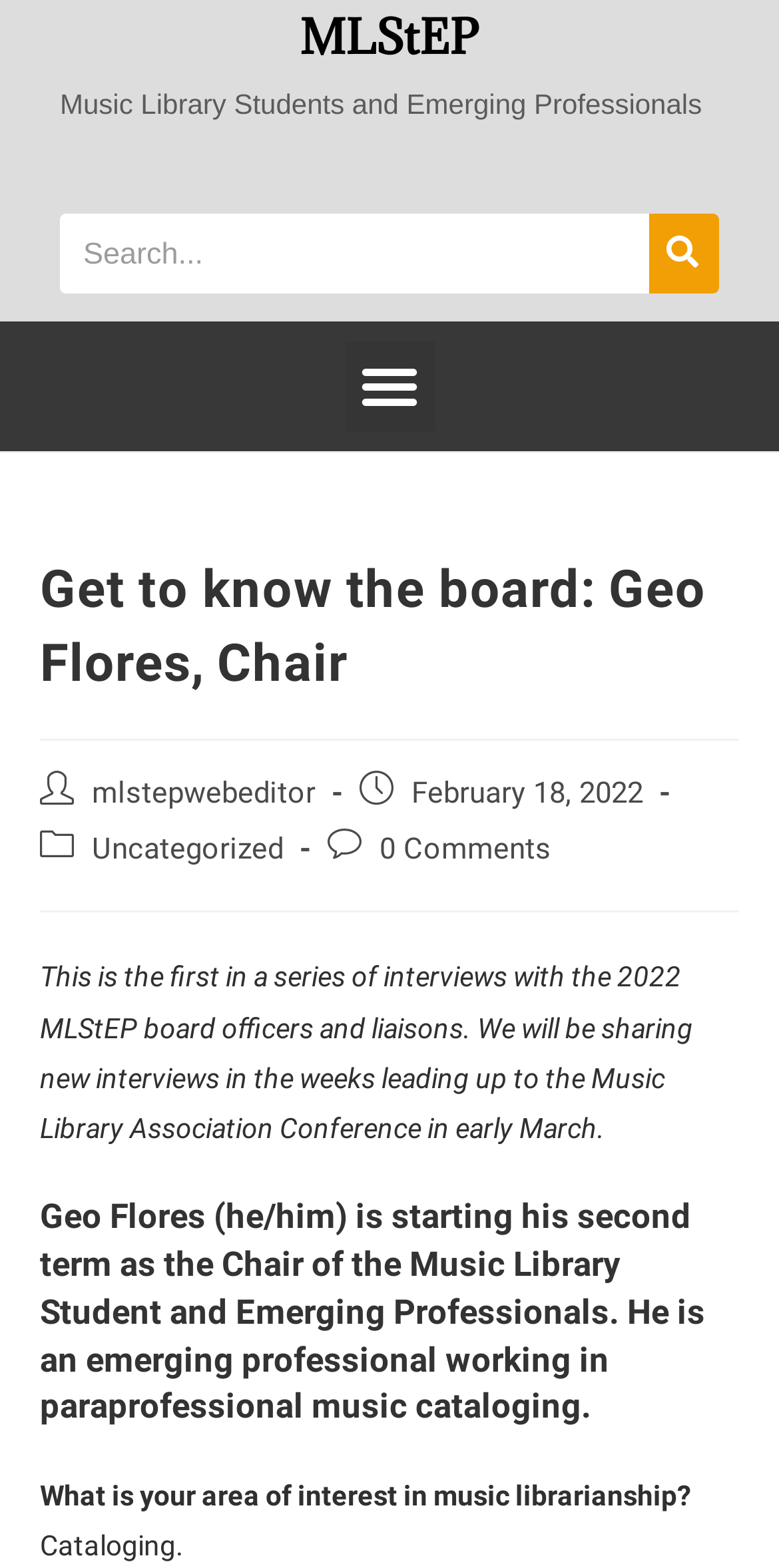Identify and provide the bounding box coordinates of the UI element described: "Fired Frog Pottery Cafe". The coordinates should be formatted as [left, top, right, bottom], with each number being a float between 0 and 1.

None